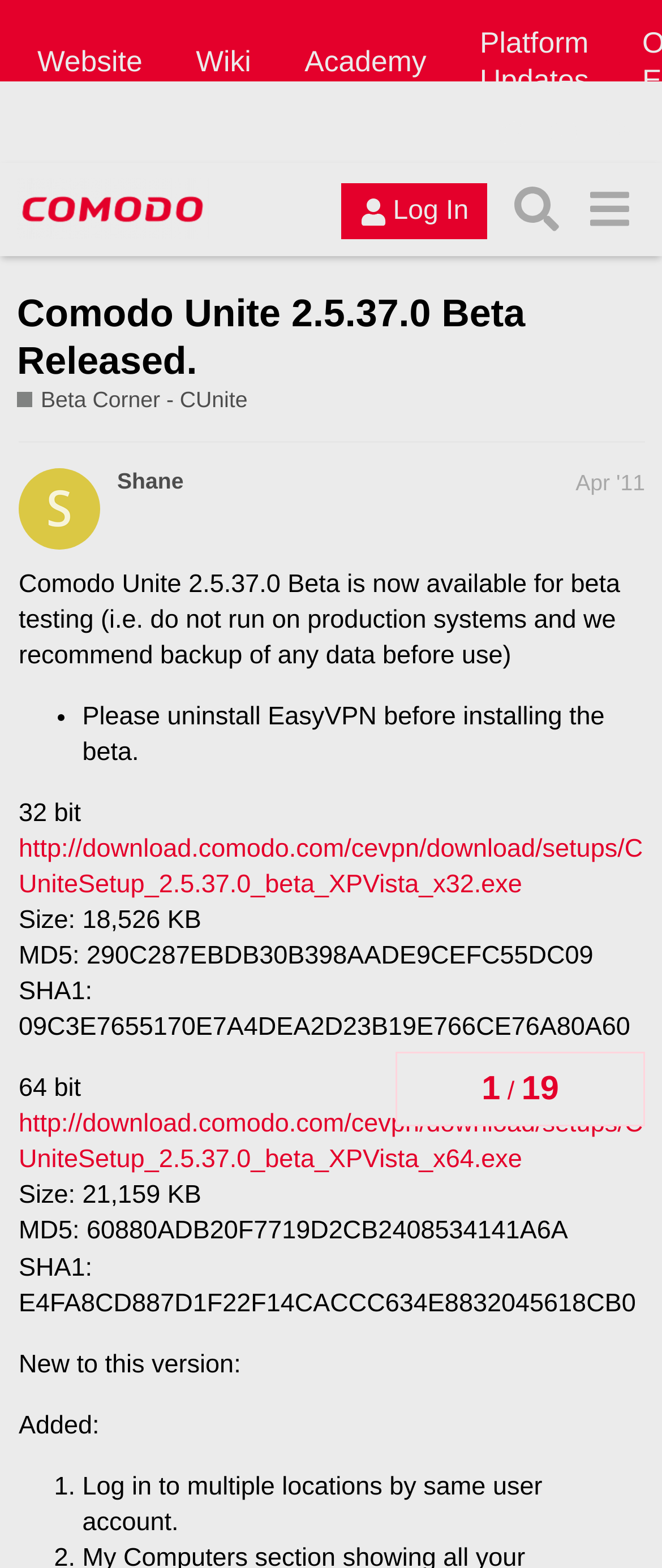Can you extract the primary headline text from the webpage?

Comodo Unite 2.5.37.0 Beta Released.